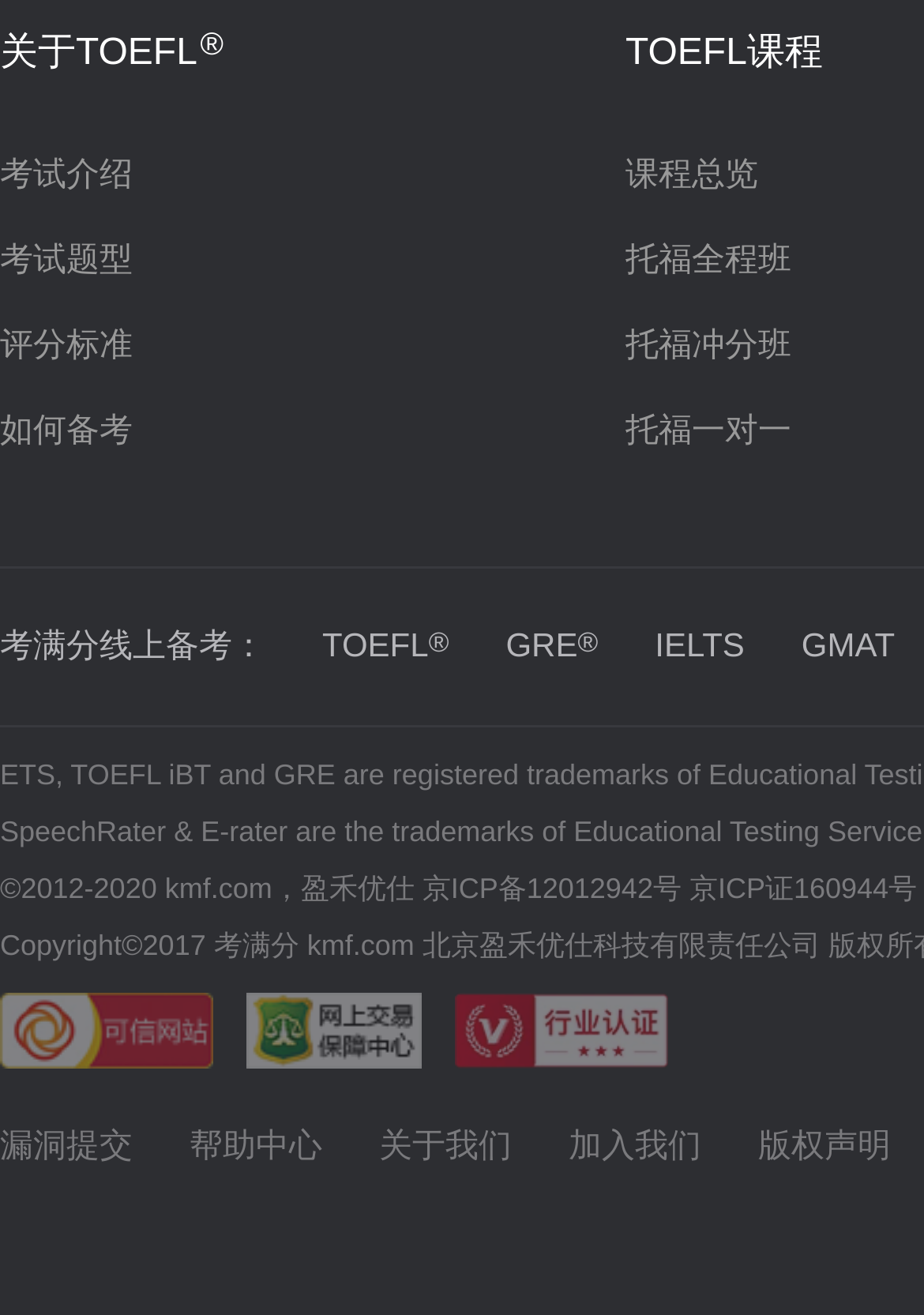Highlight the bounding box coordinates of the region I should click on to meet the following instruction: "Go to Destinations".

None